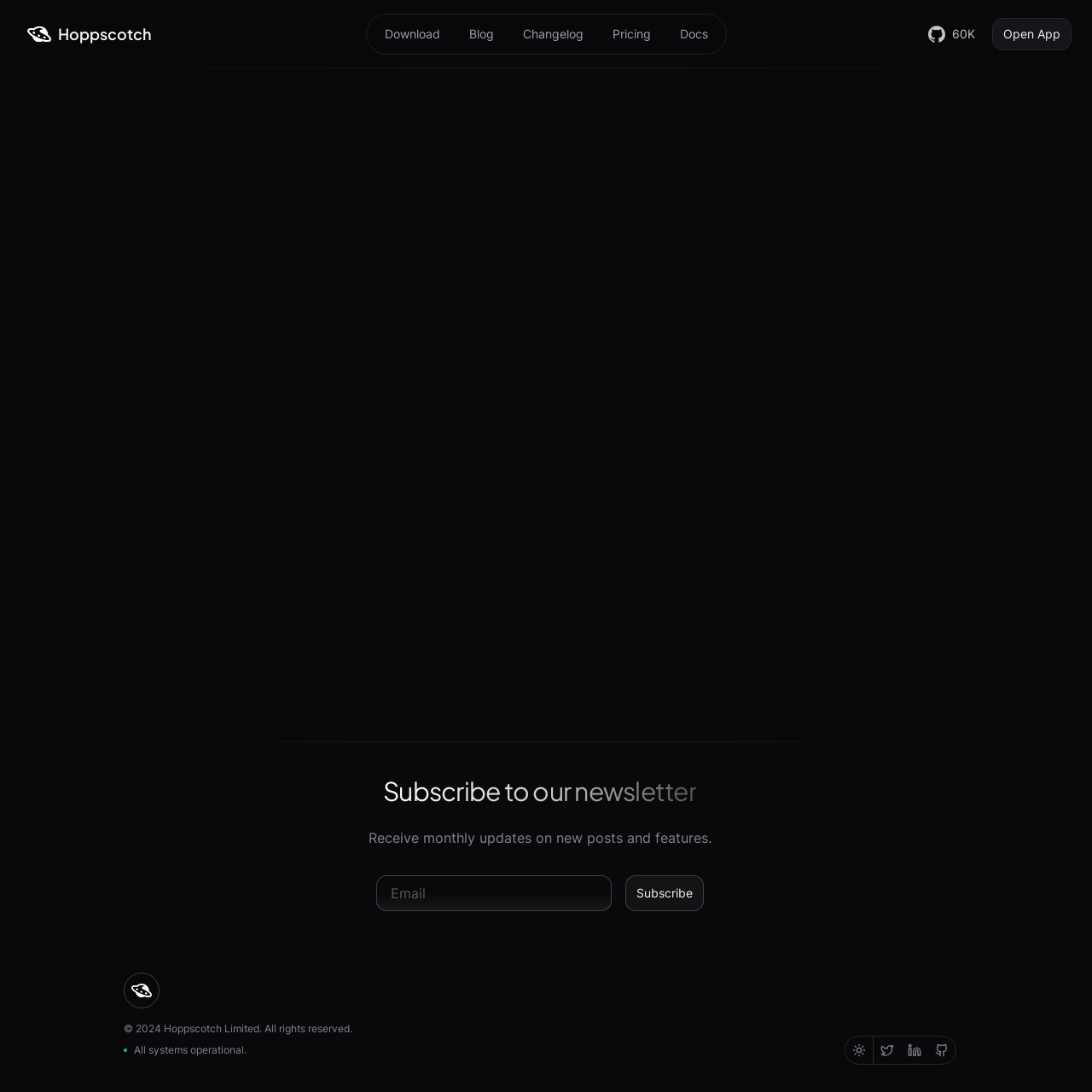Determine the coordinates of the bounding box for the clickable area needed to execute this instruction: "Click on the Hoppscotch logo".

[0.025, 0.02, 0.047, 0.042]